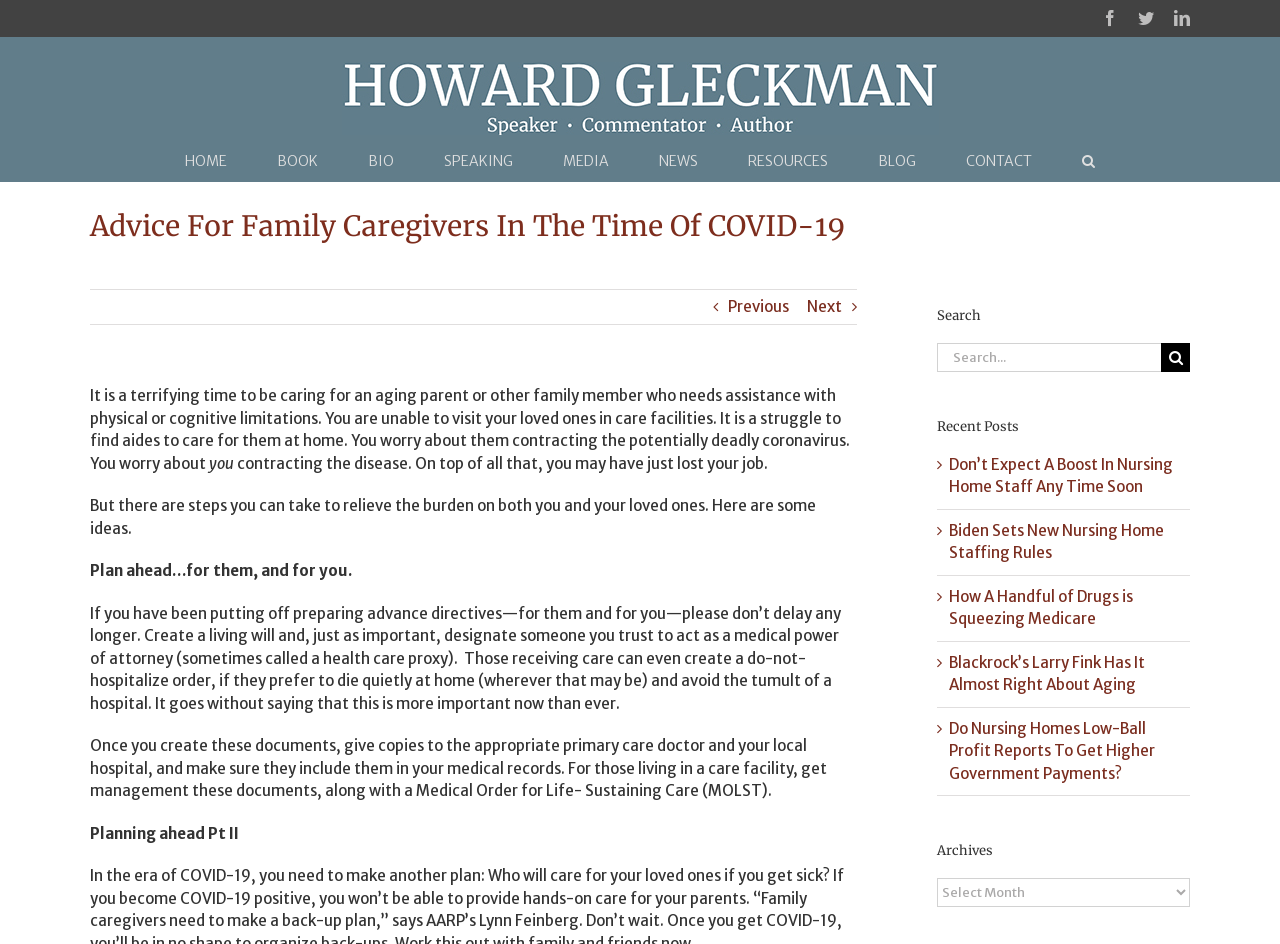Identify the bounding box coordinates for the element that needs to be clicked to fulfill this instruction: "Contact Howard Gleckman". Provide the coordinates in the format of four float numbers between 0 and 1: [left, top, right, bottom].

[0.755, 0.149, 0.806, 0.192]